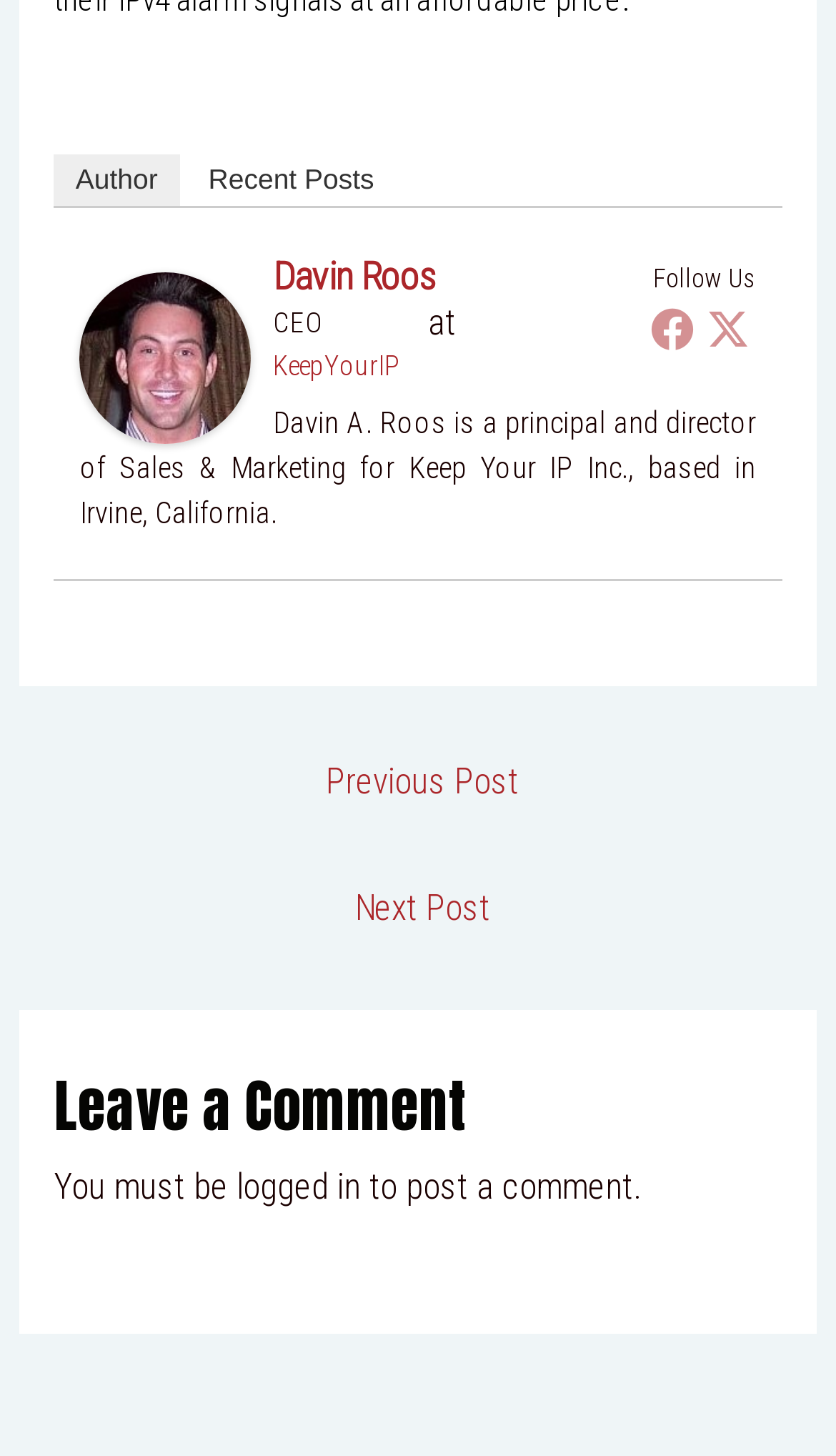Extract the bounding box coordinates for the UI element described by the text: "Author". The coordinates should be in the form of [left, top, right, bottom] with values between 0 and 1.

[0.065, 0.106, 0.214, 0.141]